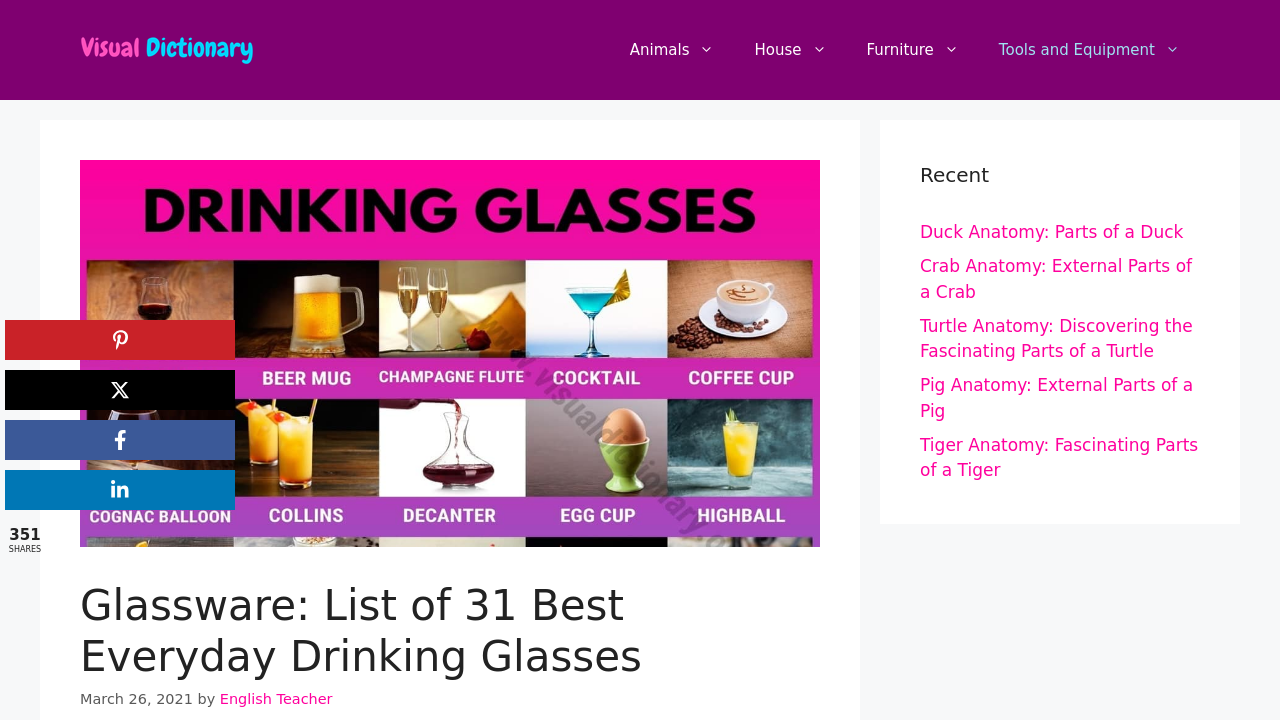Please determine the primary heading and provide its text.

Glassware: List of 31 Best Everyday Drinking Glasses